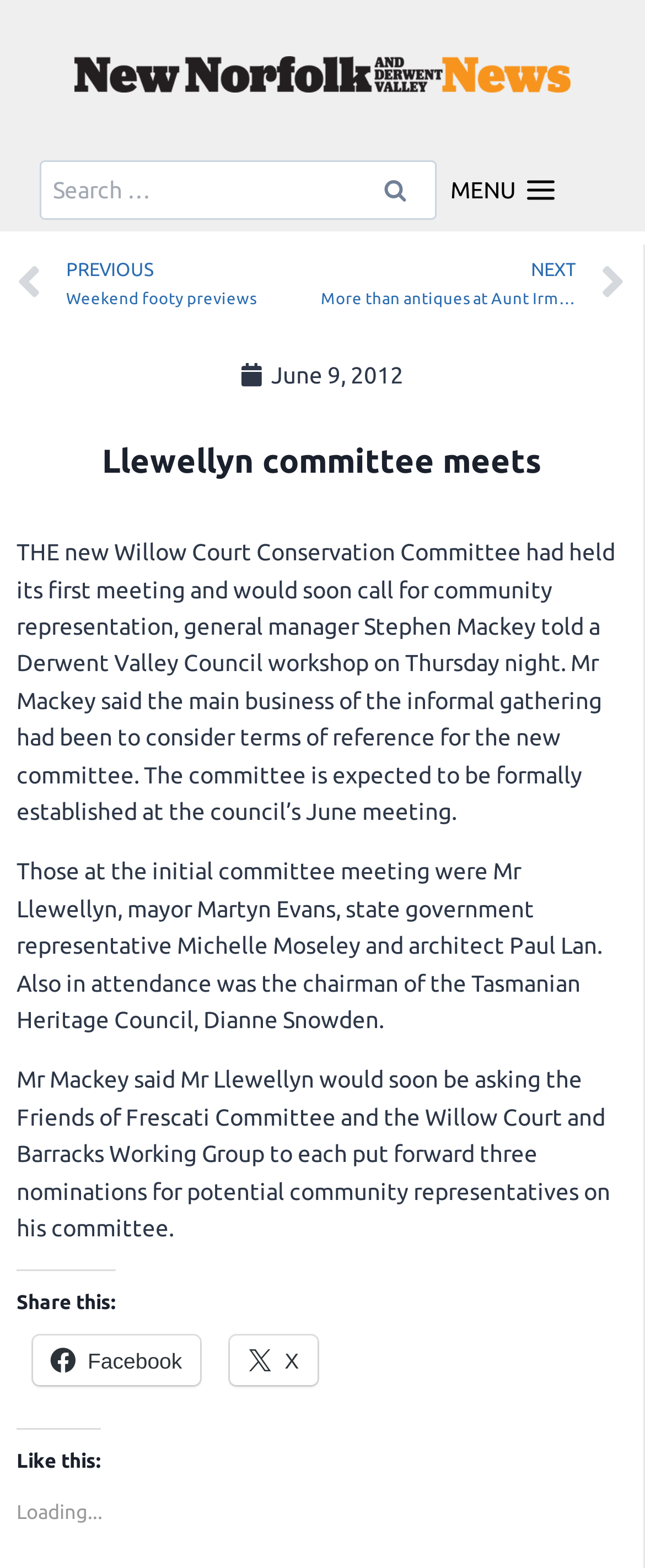Reply to the question below using a single word or brief phrase:
What is the purpose of the new committee?

To consider terms of reference